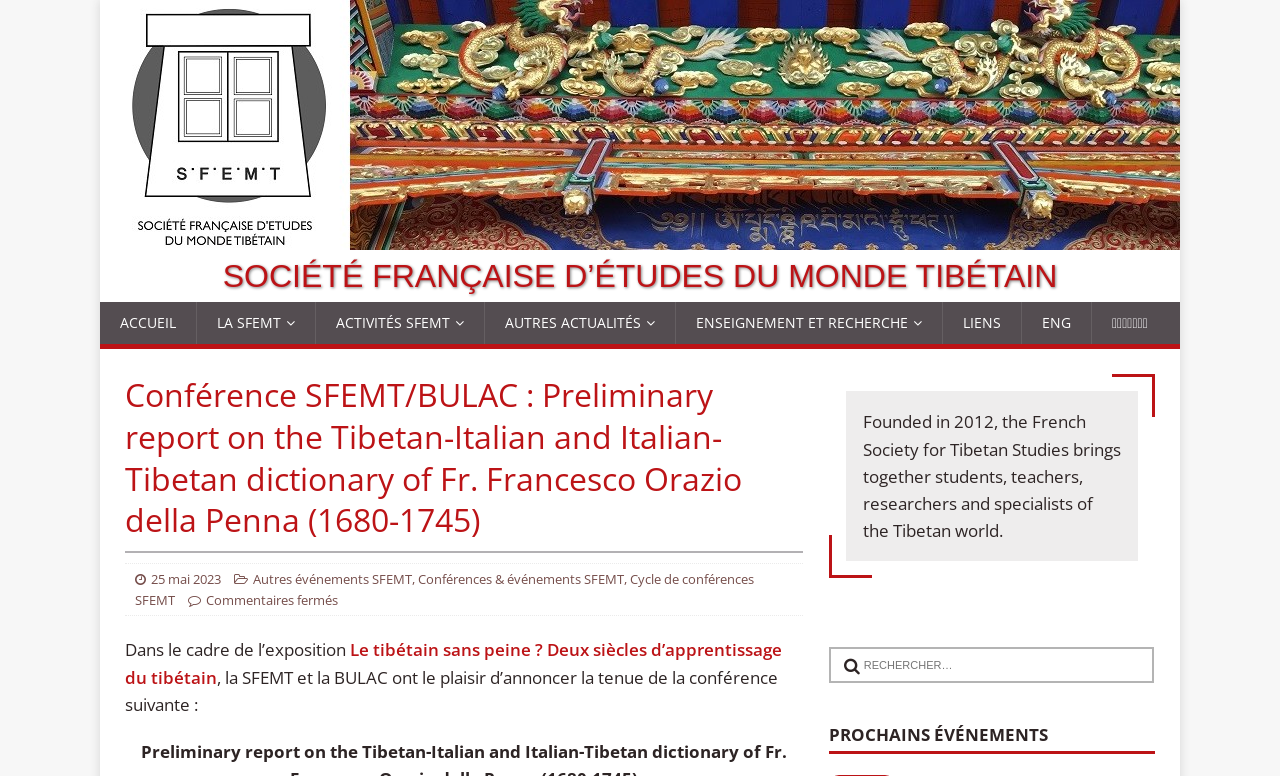Determine the bounding box for the HTML element described here: "Accueil". The coordinates should be given as [left, top, right, bottom] with each number being a float between 0 and 1.

[0.078, 0.389, 0.153, 0.444]